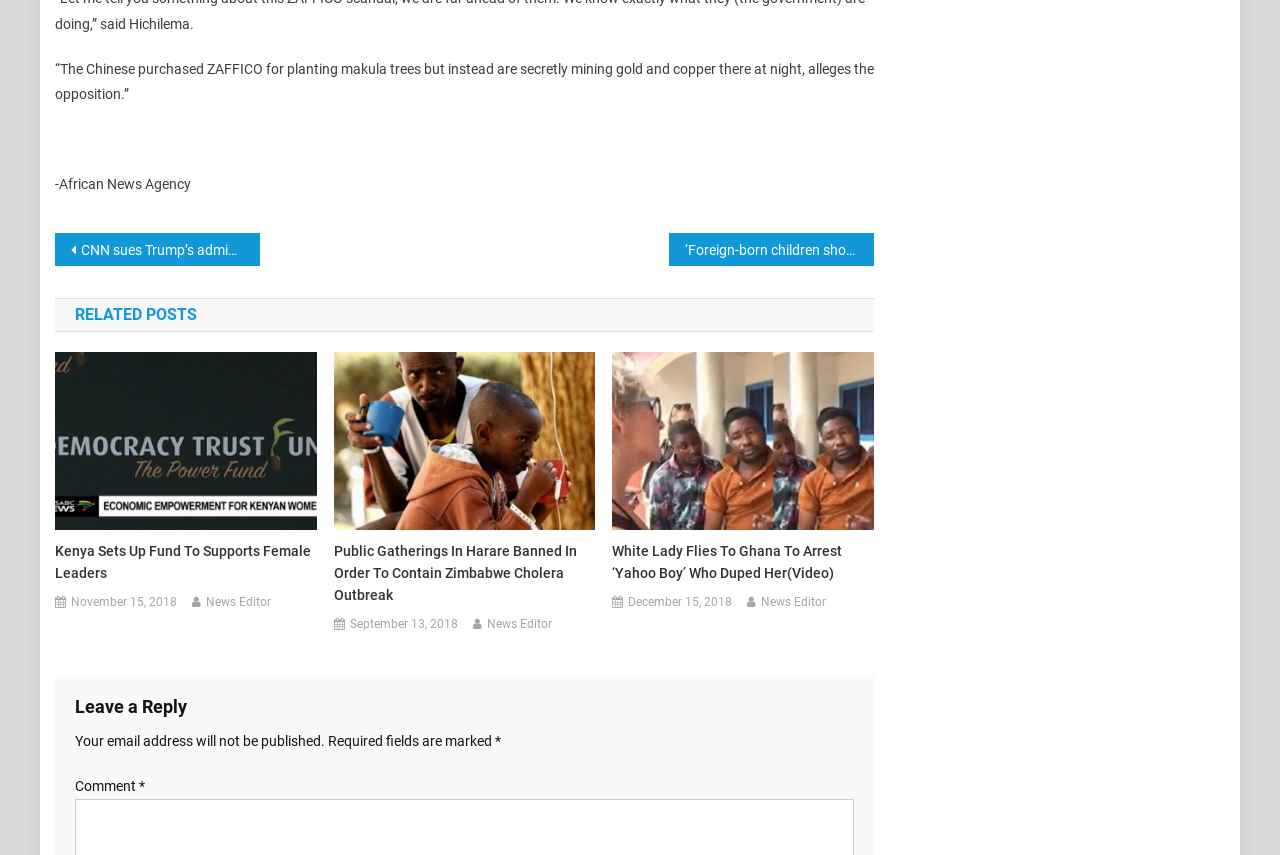Identify the bounding box coordinates of the specific part of the webpage to click to complete this instruction: "Leave a reply to the post".

[0.059, 0.91, 0.109, 0.929]